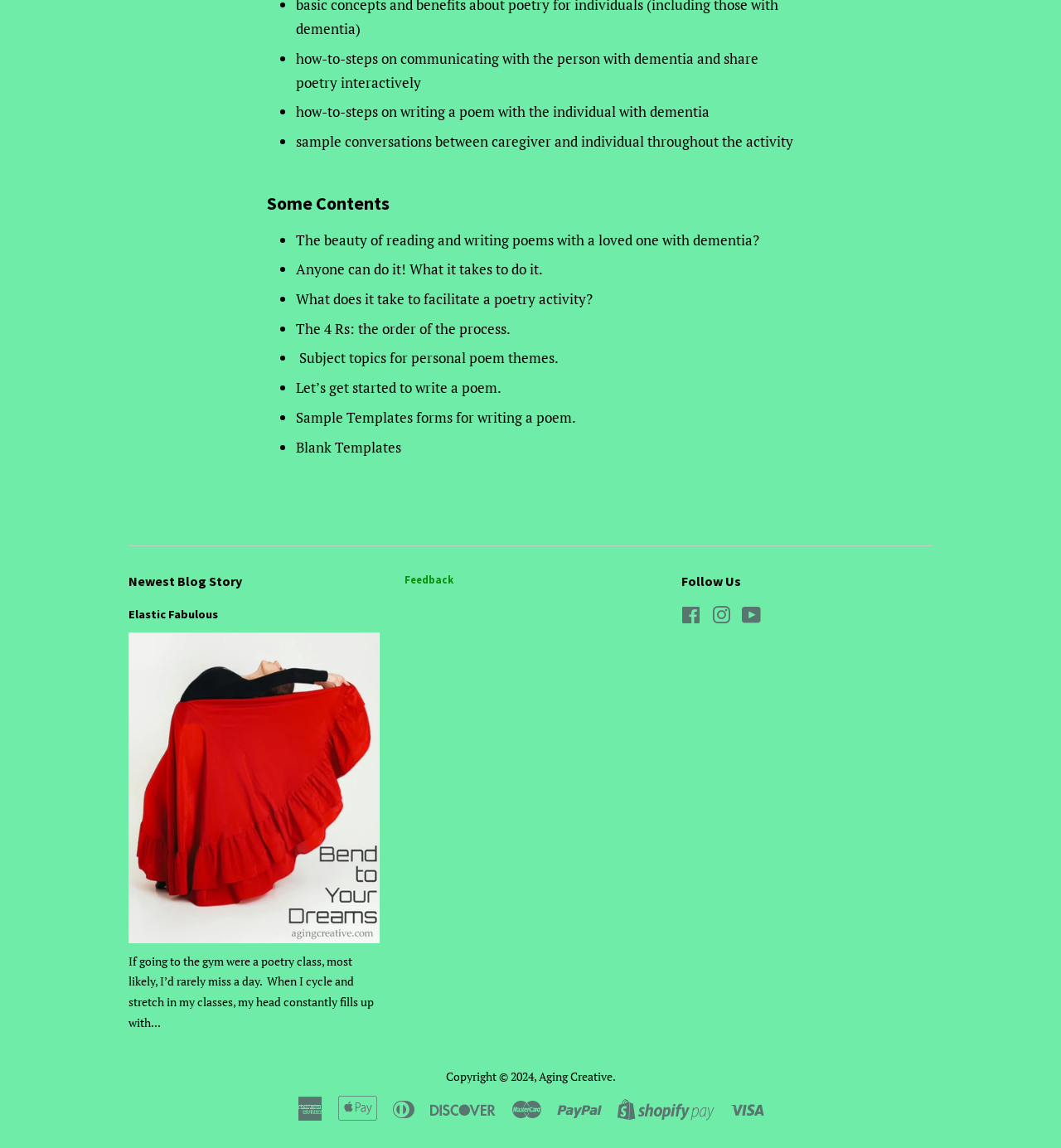Please provide the bounding box coordinates for the UI element as described: "Newest Blog Story". The coordinates must be four floats between 0 and 1, represented as [left, top, right, bottom].

[0.121, 0.499, 0.228, 0.514]